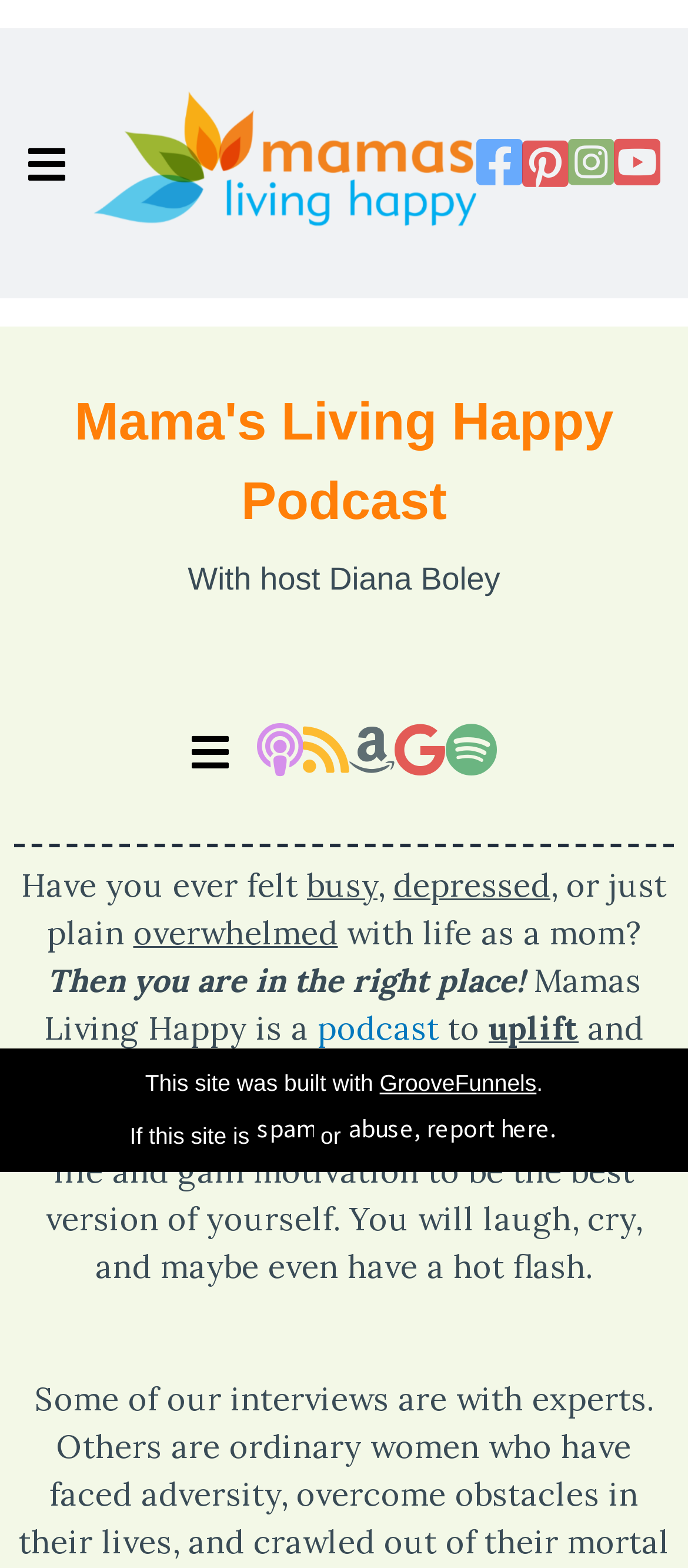How many social media links are there?
Based on the image, answer the question with a single word or brief phrase.

4